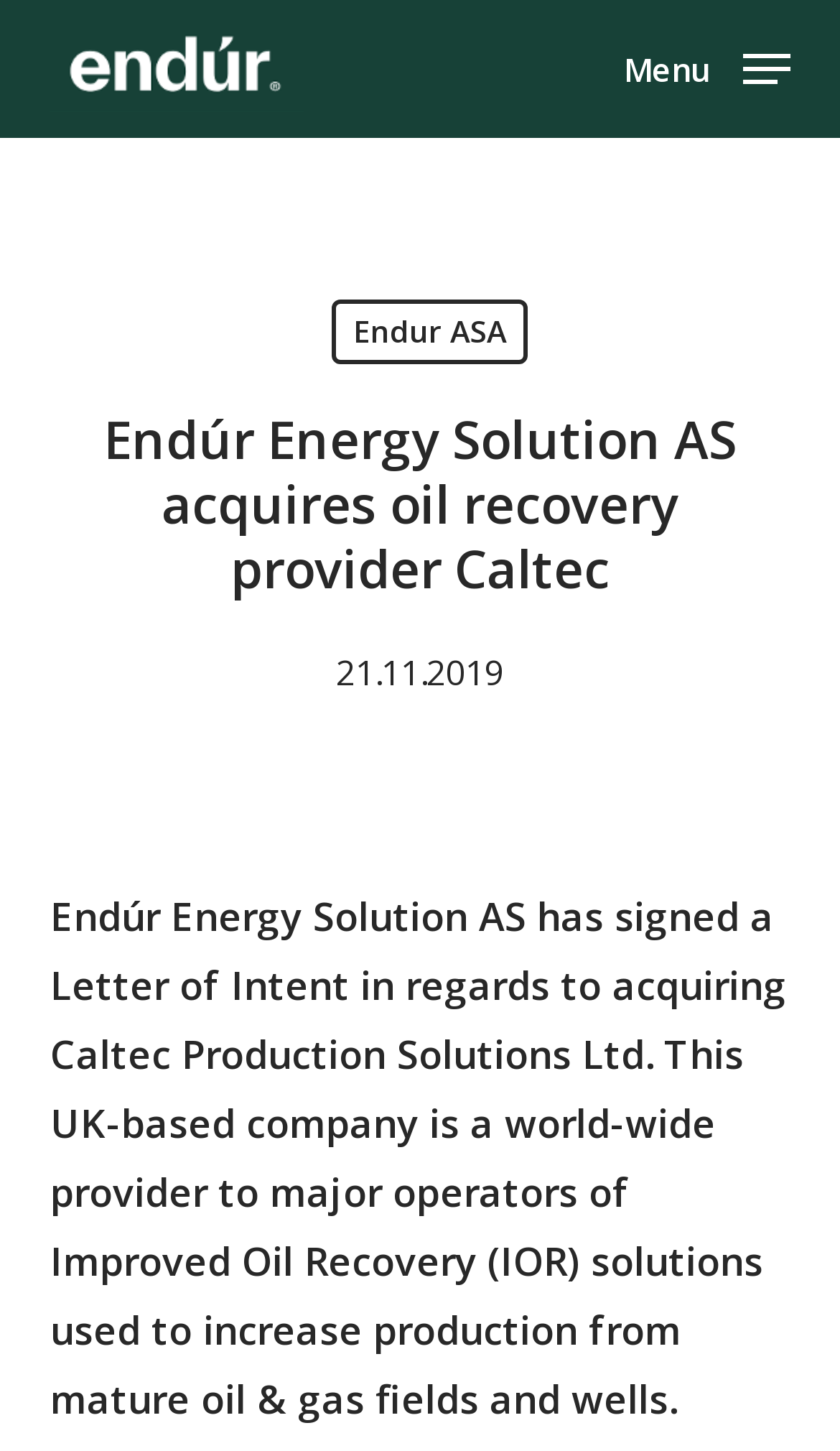What is the country where Caltec is based?
Please provide a single word or phrase in response based on the screenshot.

UK